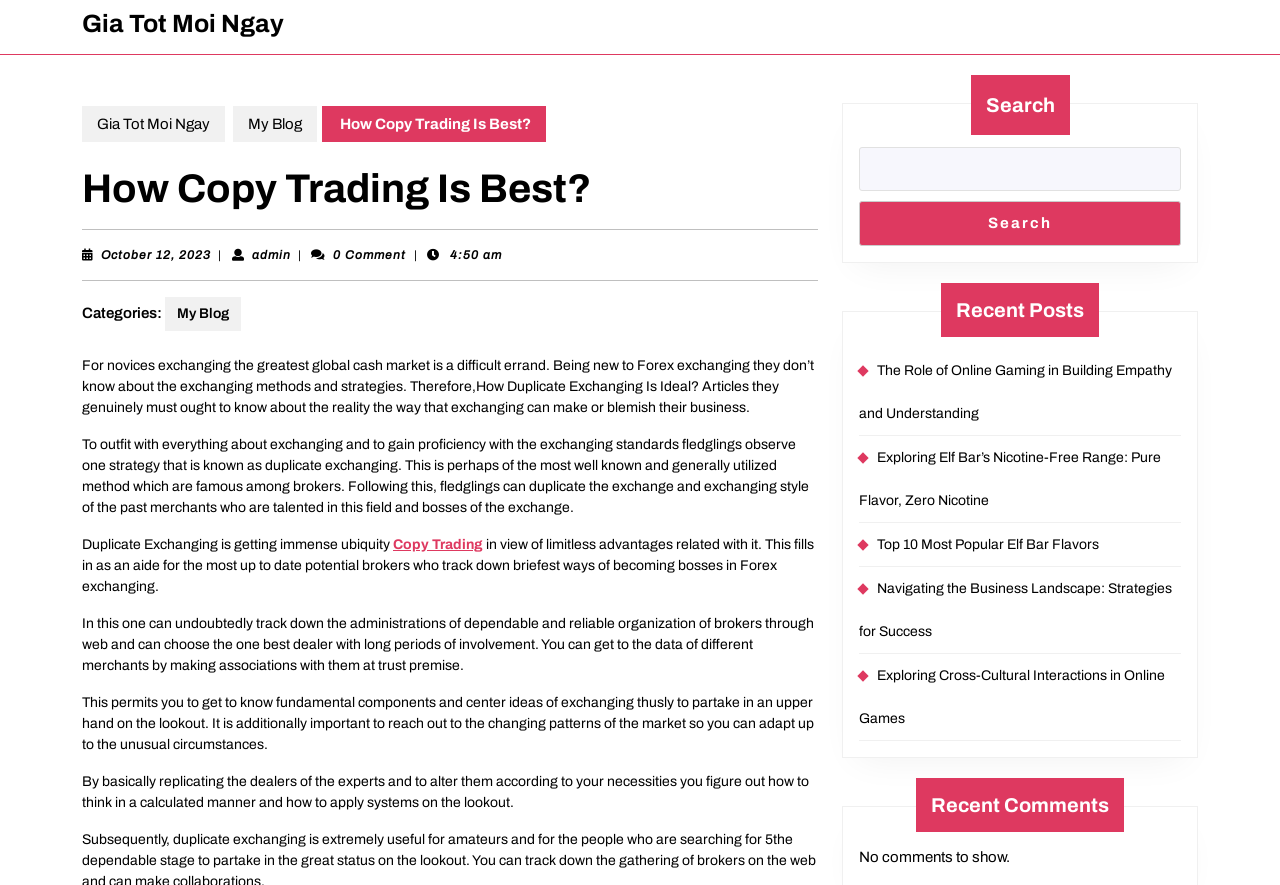What can be found on the webpage?
Could you answer the question in a detailed manner, providing as much information as possible?

The webpage contains articles about copy trading, its benefits, and how it works. Additionally, there are links to other related articles and a search bar to find more information.